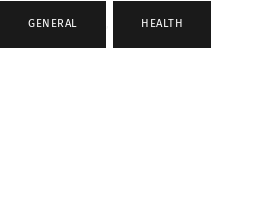Please provide a detailed answer to the question below based on the screenshot: 
What is the main topic of the article?

The heading above the links indicates that the image is part of an article discussing 'Supplements for Clear Skin Without Chemicals', which highlights the importance of natural remedies in skincare.